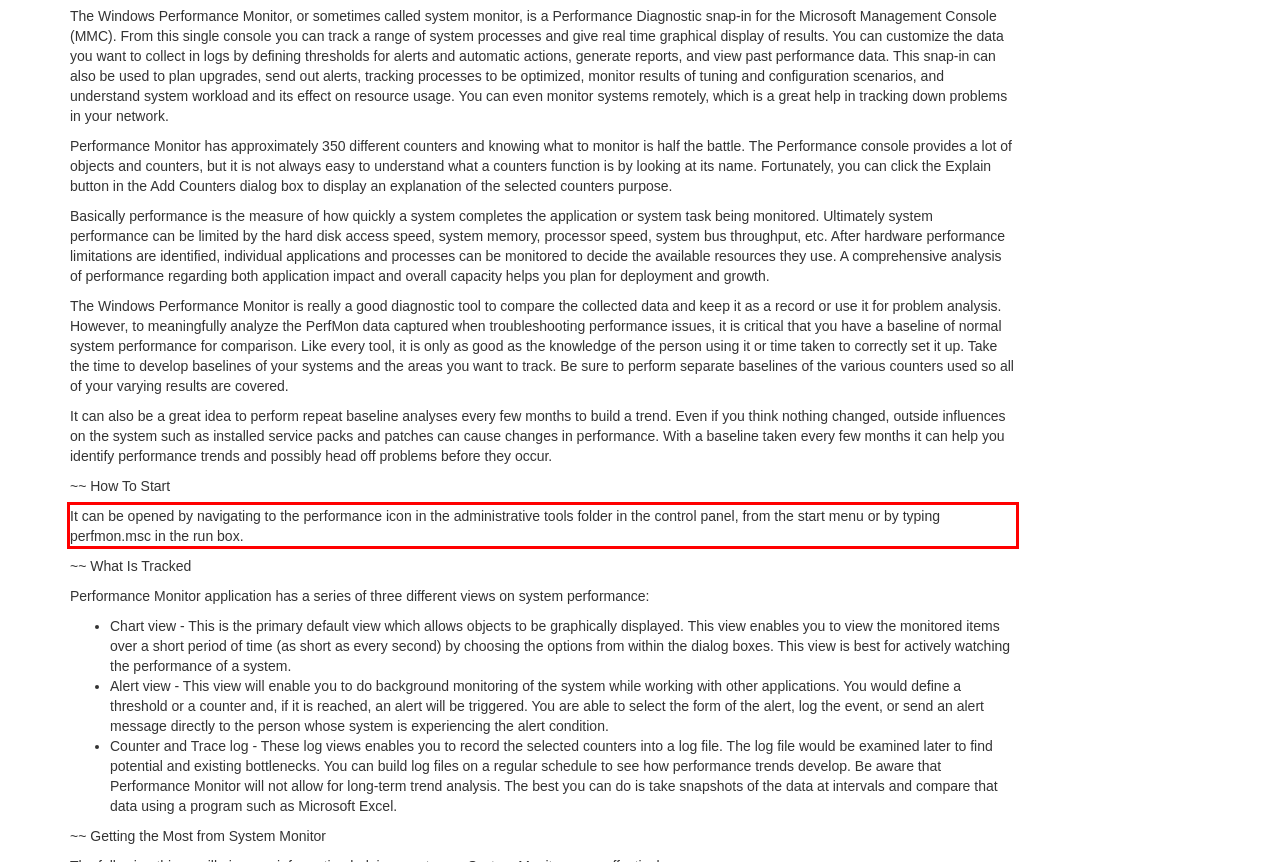Using the webpage screenshot, recognize and capture the text within the red bounding box.

It can be opened by navigating to the performance icon in the administrative tools folder in the control panel, from the start menu or by typing perfmon.msc in the run box.